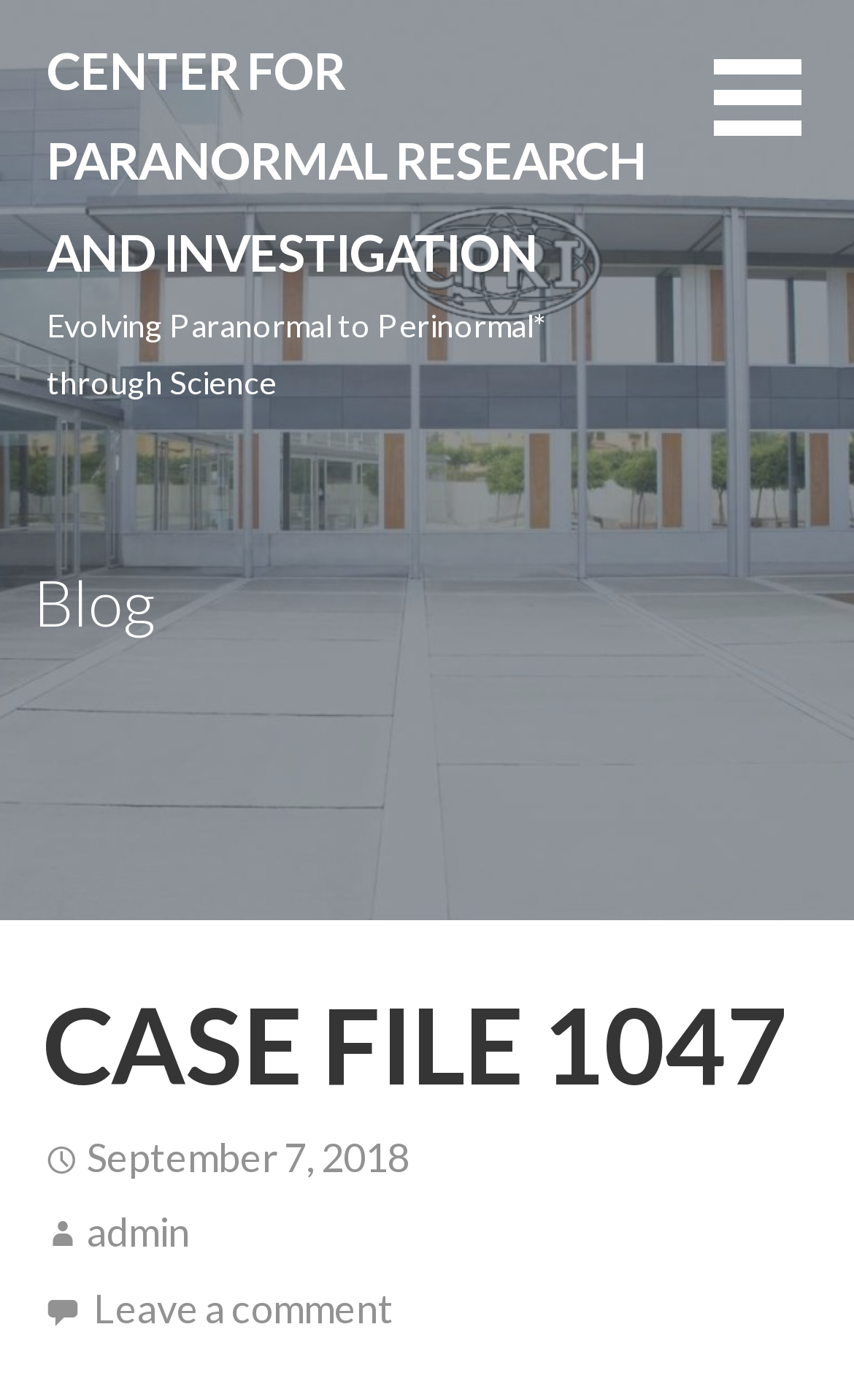What is the name of the research center?
Carefully examine the image and provide a detailed answer to the question.

The name of the research center can be found in the link at the top of the webpage, which reads 'CENTER FOR PARANORMAL RESEARCH AND INVESTIGATION'.